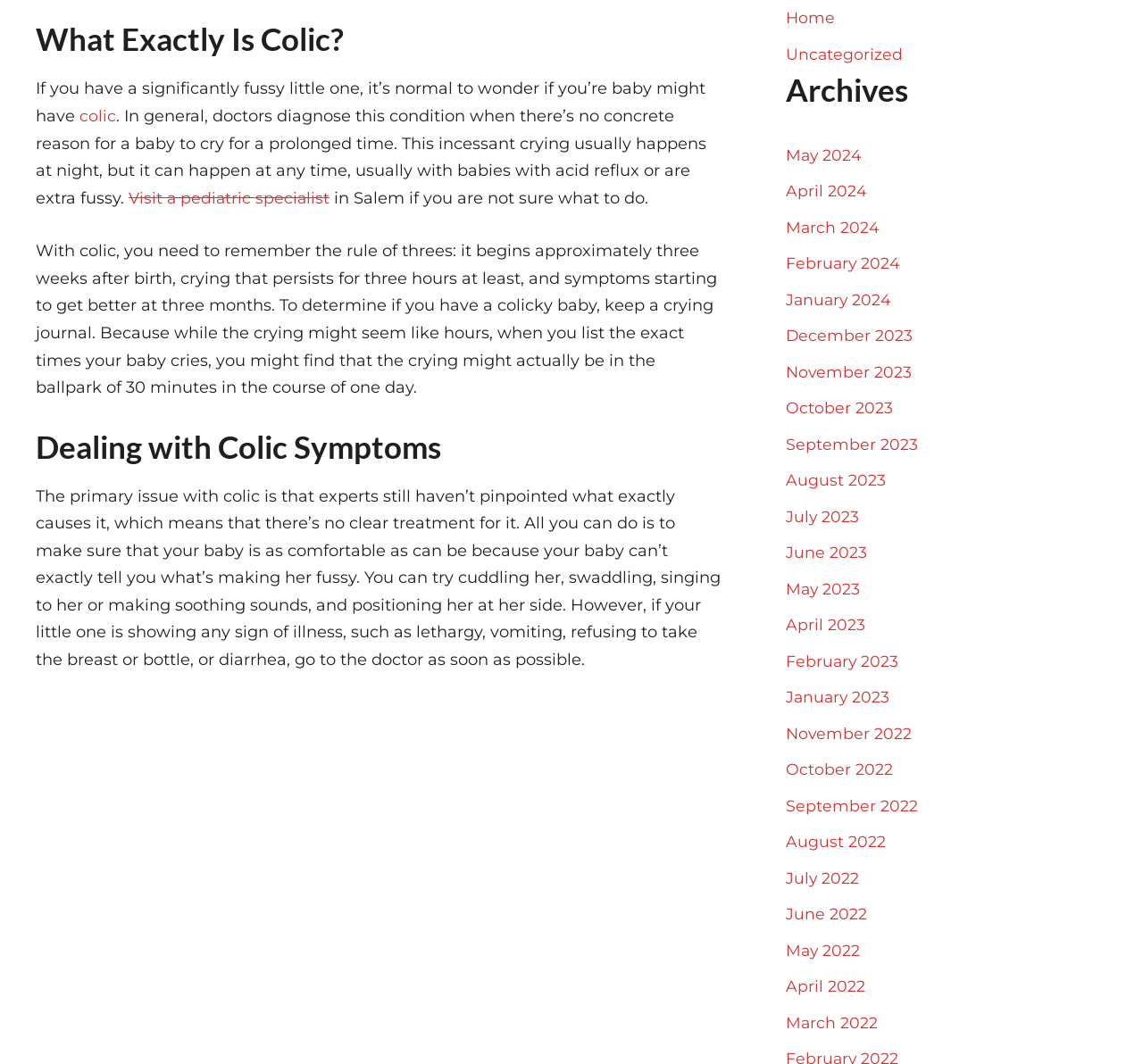Determine the bounding box coordinates of the section to be clicked to follow the instruction: "Learn about colic". The coordinates should be given as four float numbers between 0 and 1, formatted as [left, top, right, bottom].

[0.031, 0.019, 0.633, 0.054]